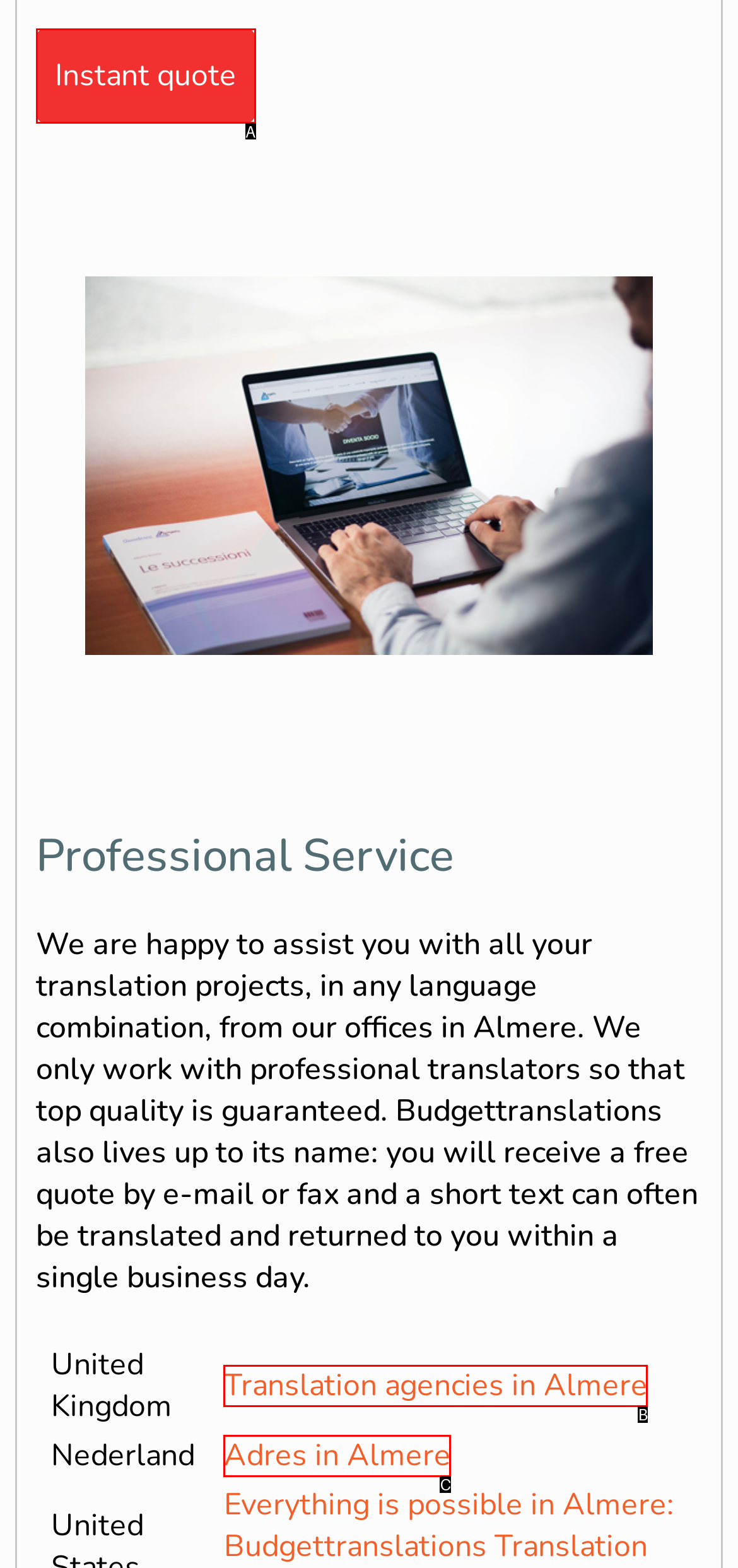Choose the letter that best represents the description: Translation agencies in Almere. Answer with the letter of the selected choice directly.

B